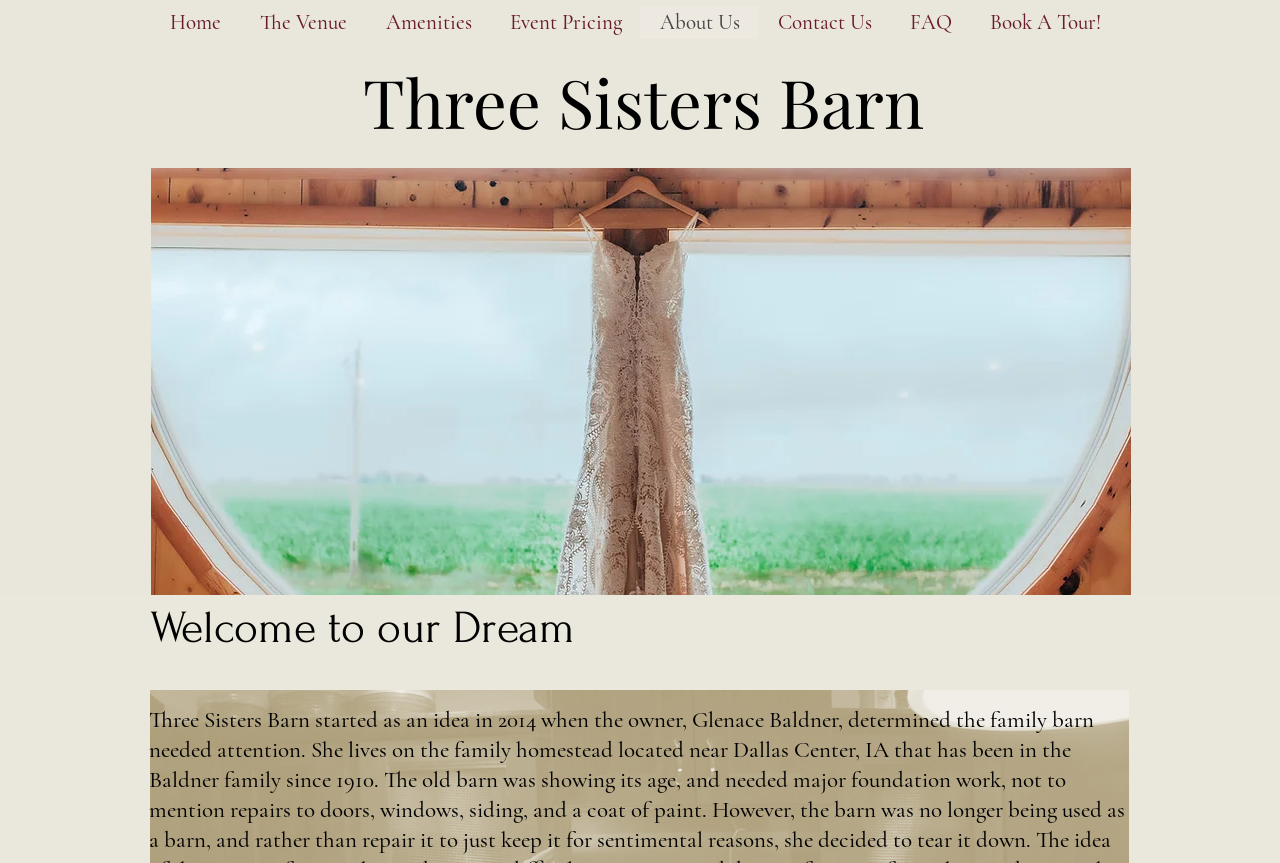Please locate the bounding box coordinates of the element that should be clicked to achieve the given instruction: "Book a tour".

[0.758, 0.007, 0.874, 0.045]